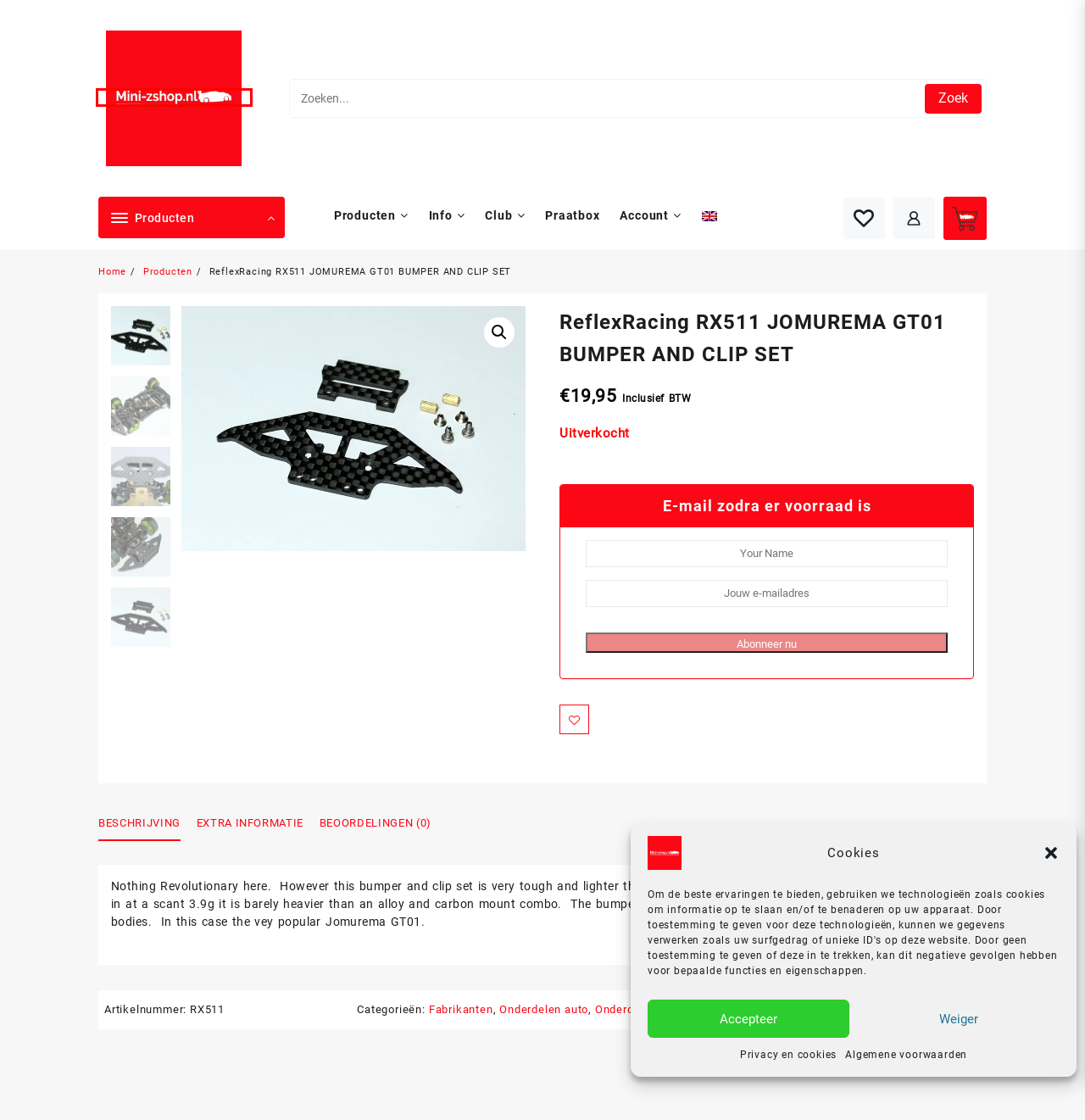Given a webpage screenshot with a red bounding box around a UI element, choose the webpage description that best matches the new webpage after clicking the element within the bounding box. Here are the candidates:
A. Producten • mini-zshop.nl
B. Club info • mini-zshop.nl
C. Algemene voorwaarden • mini-zshop.nl
D. Contact • mini-zshop.nl
E. mini-zshop.nl - Voor topmerken zoals Kyosho, GL, en meer Mini-Z!
F. GL Racing GL-GTR-S-023 GL-GTR Spring Set • mini-zshop.nl
G. Mijn account • mini-zshop.nl
H. Privacy en cookies • mini-zshop.nl

E